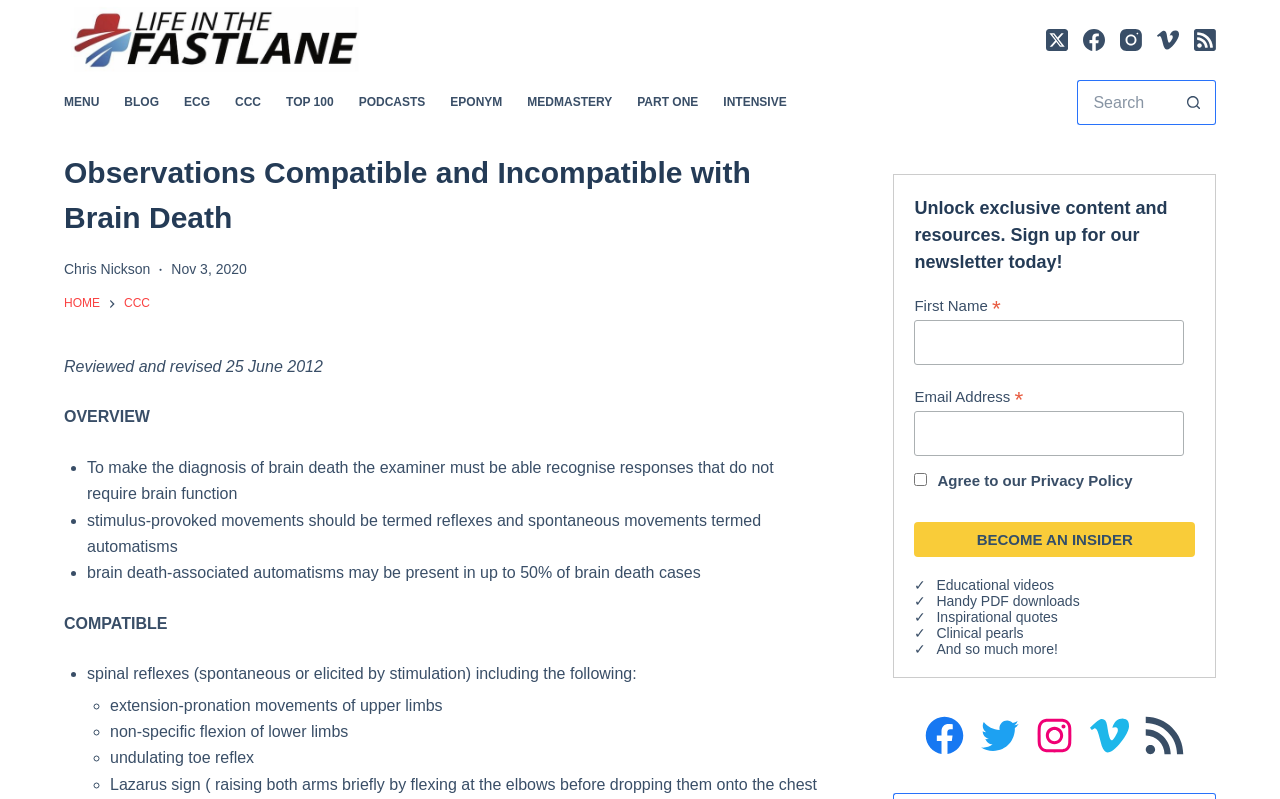Please find the bounding box coordinates in the format (top-left x, top-left y, bottom-right x, bottom-right y) for the given element description. Ensure the coordinates are floating point numbers between 0 and 1. Description: Skip to content

[0.0, 0.0, 0.031, 0.025]